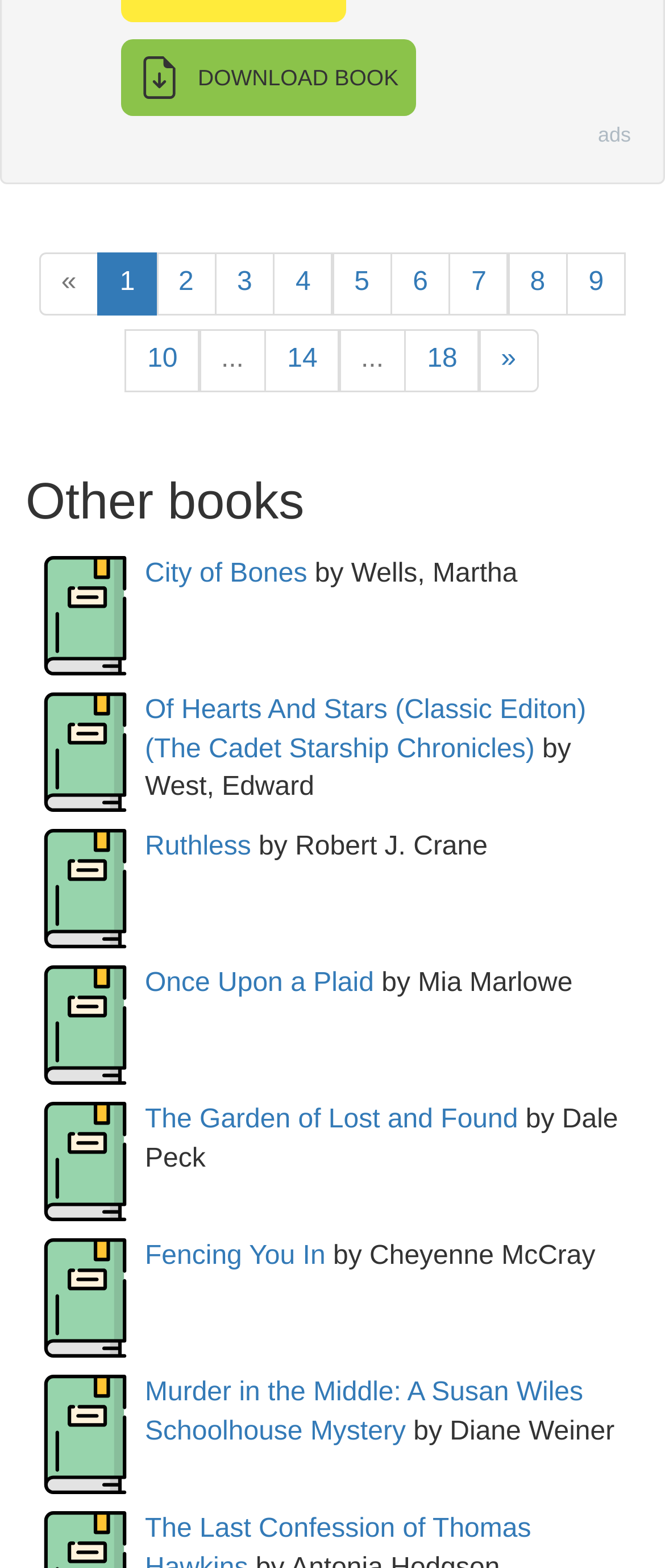Respond to the question below with a concise word or phrase:
What is the title of the last book?

Murder in the Middle: A Susan Wiles Schoolhouse Mystery